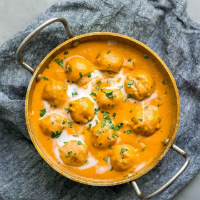What is the purpose of the coconut cream?
Refer to the image and offer an in-depth and detailed answer to the question.

The caption states that a drizzle of what appears to be coconut cream adds a velvety texture to the dish, implying that its purpose is to enhance the texture of the Vegan Malai Kofta.